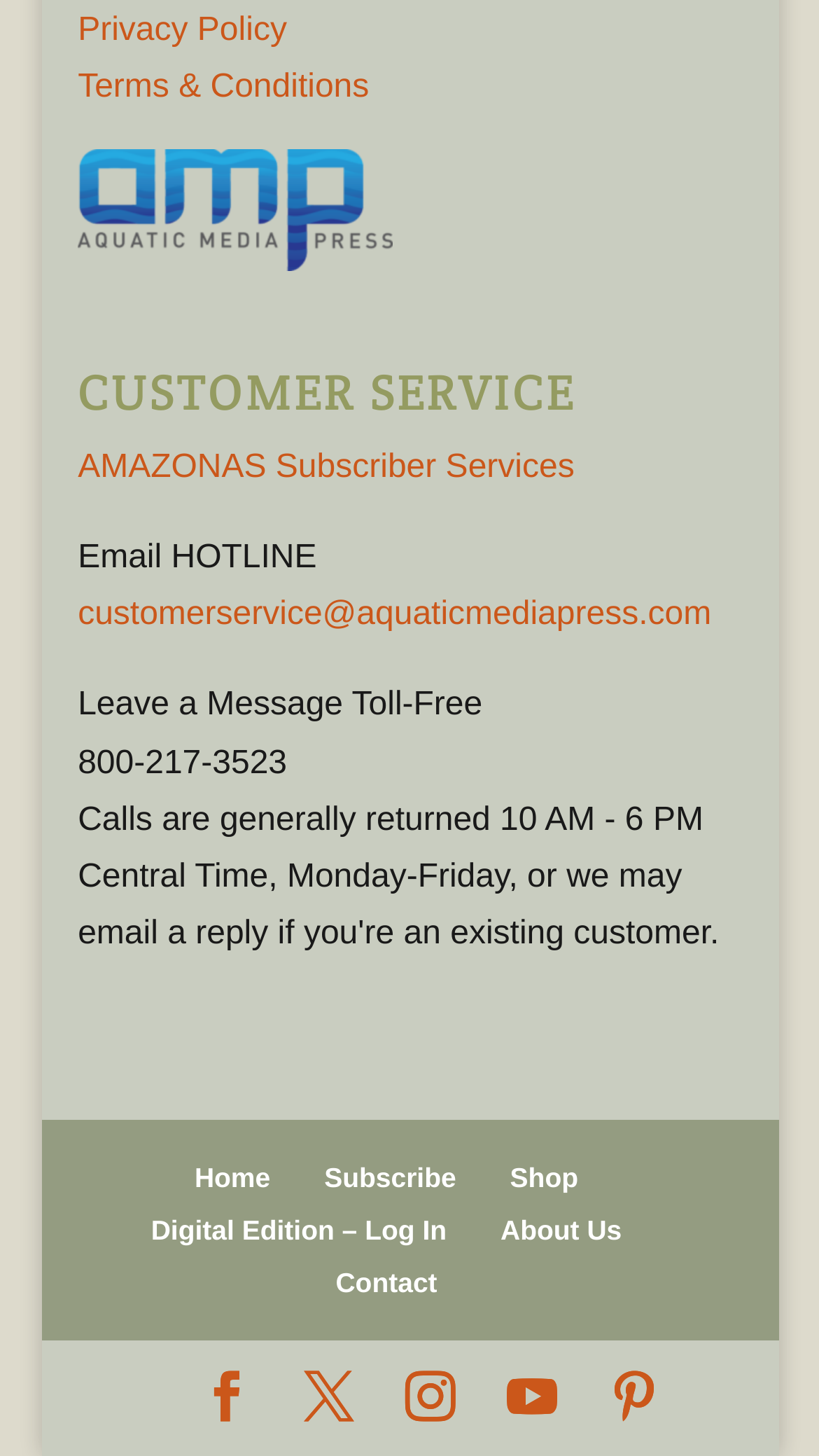How many social media links are available? Based on the screenshot, please respond with a single word or phrase.

5